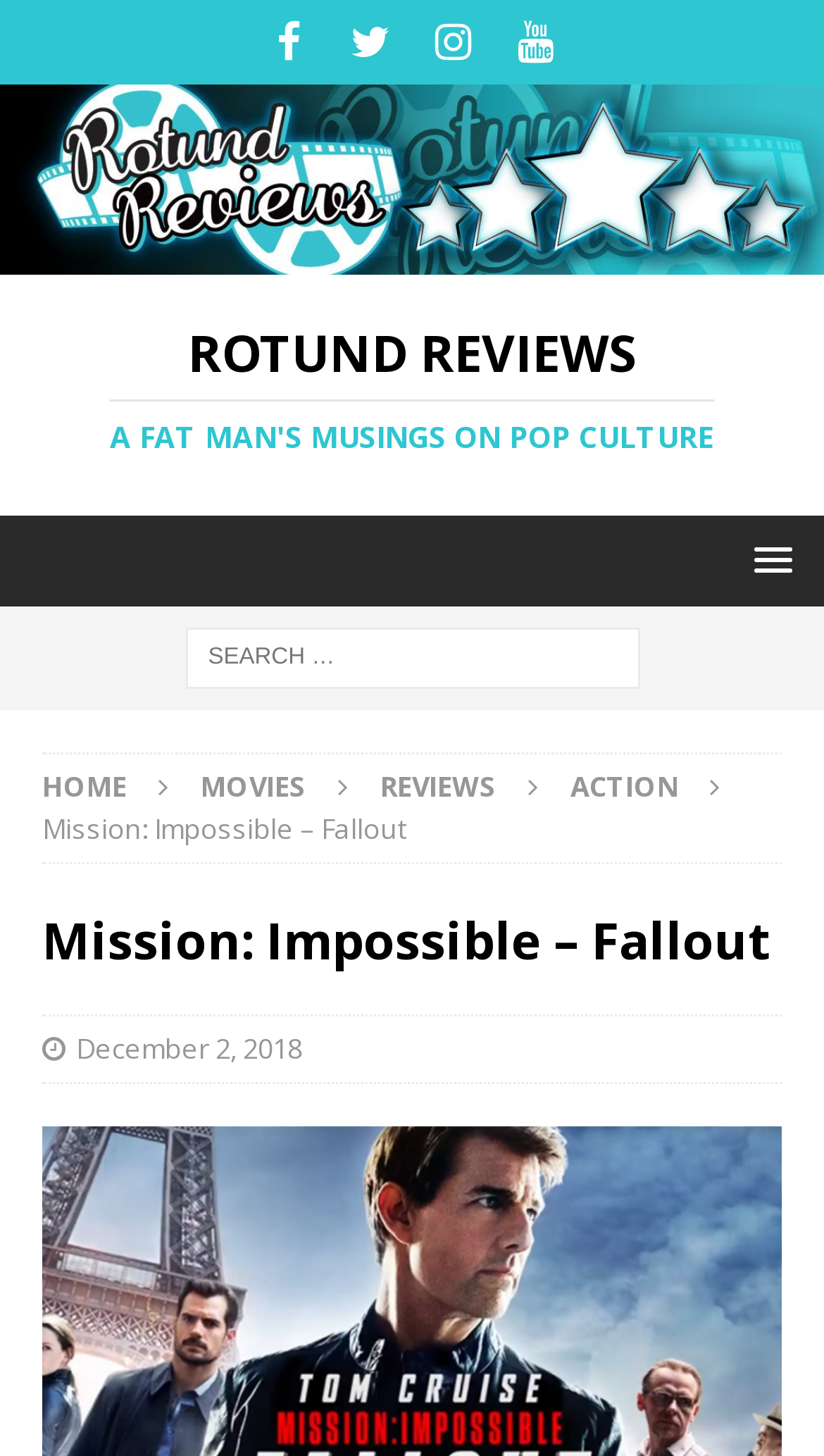Determine the bounding box coordinates for the clickable element required to fulfill the instruction: "Go to Facebook page". Provide the coordinates as four float numbers between 0 and 1, i.e., [left, top, right, bottom].

[0.305, 0.0, 0.395, 0.058]